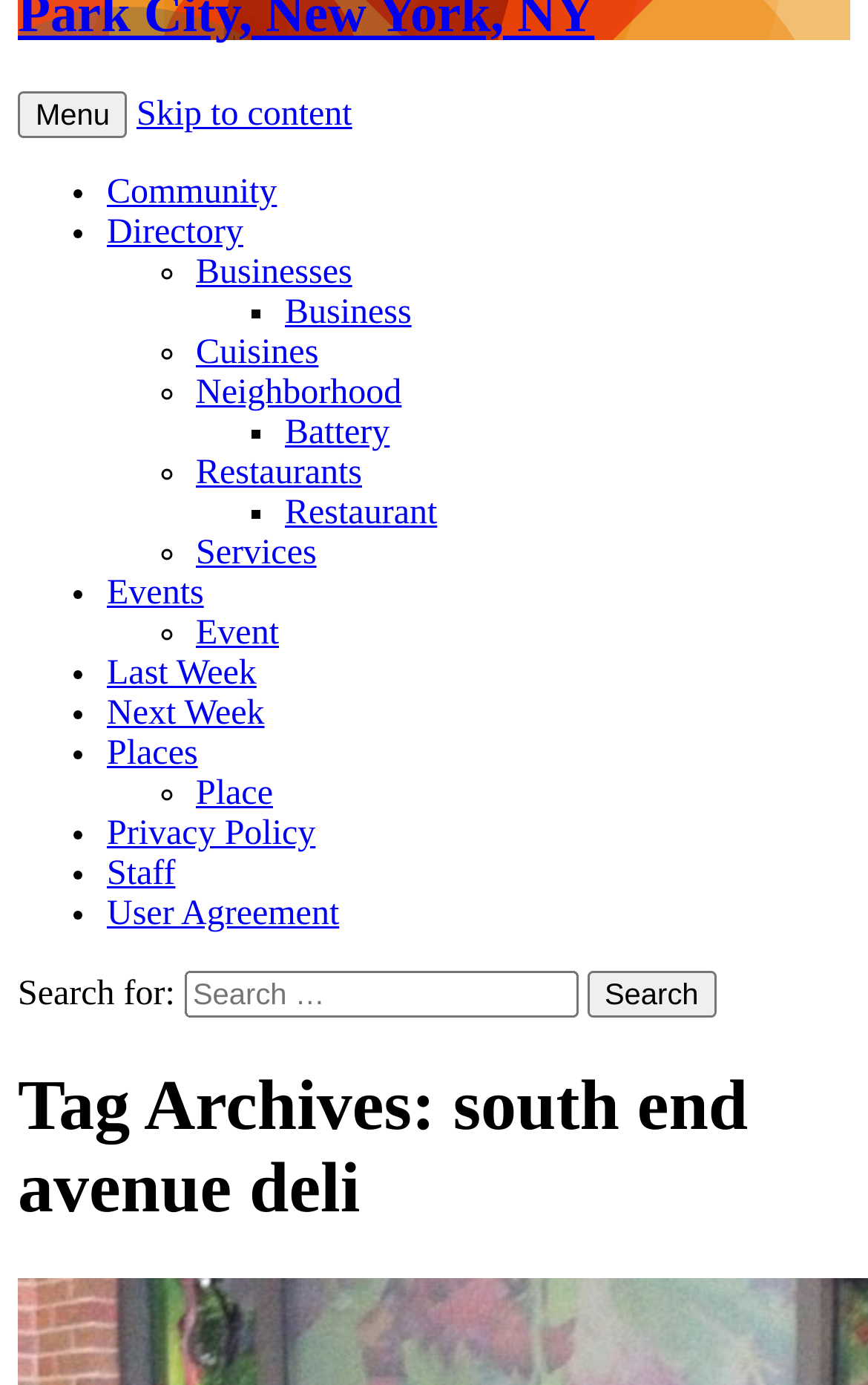What is the purpose of the search bar?
Based on the image, provide a one-word or brief-phrase response.

To search for content